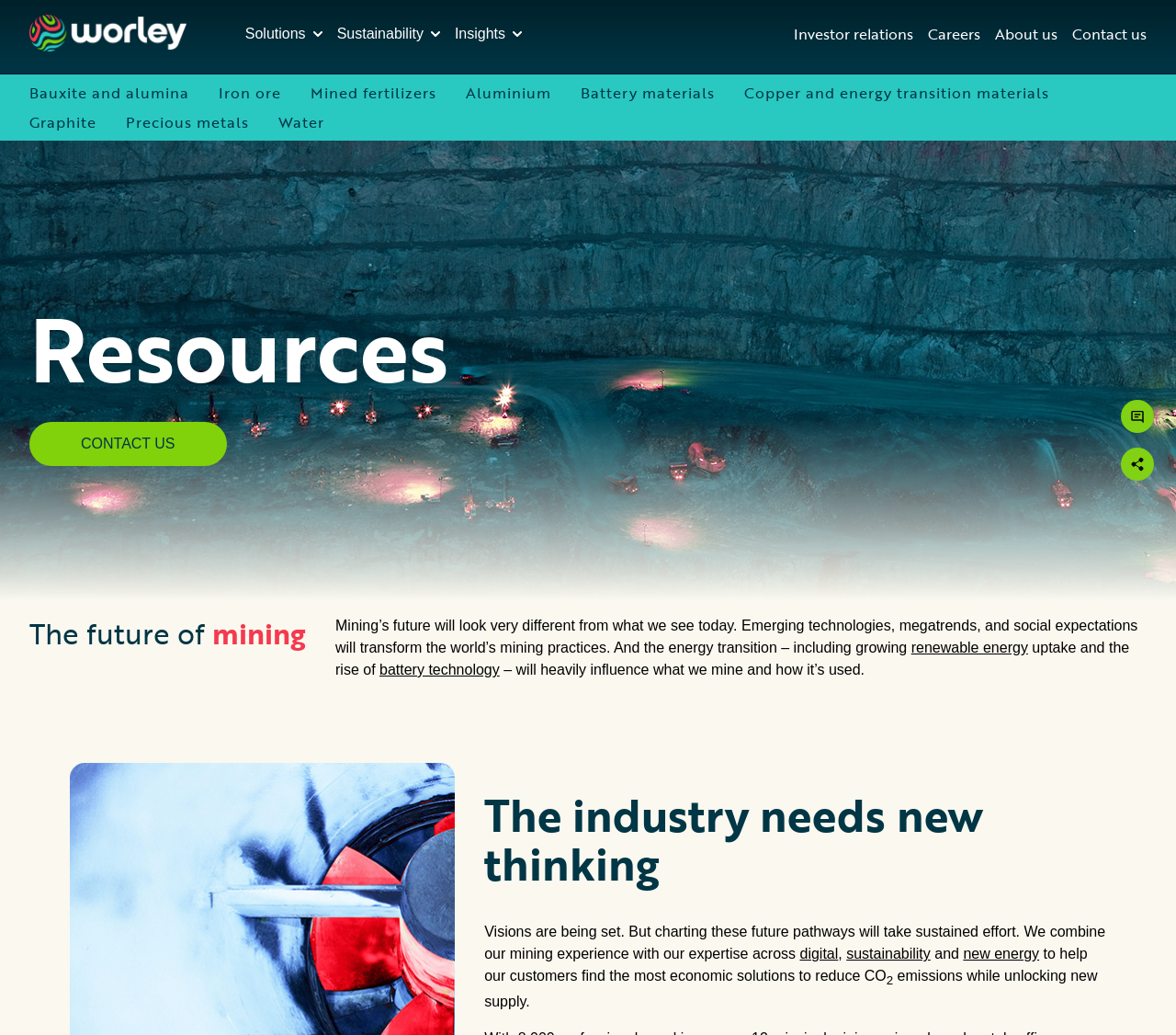Identify the bounding box coordinates of the section to be clicked to complete the task described by the following instruction: "Visit the Bauxite and alumina page". The coordinates should be four float numbers between 0 and 1, formatted as [left, top, right, bottom].

[0.025, 0.079, 0.161, 0.1]